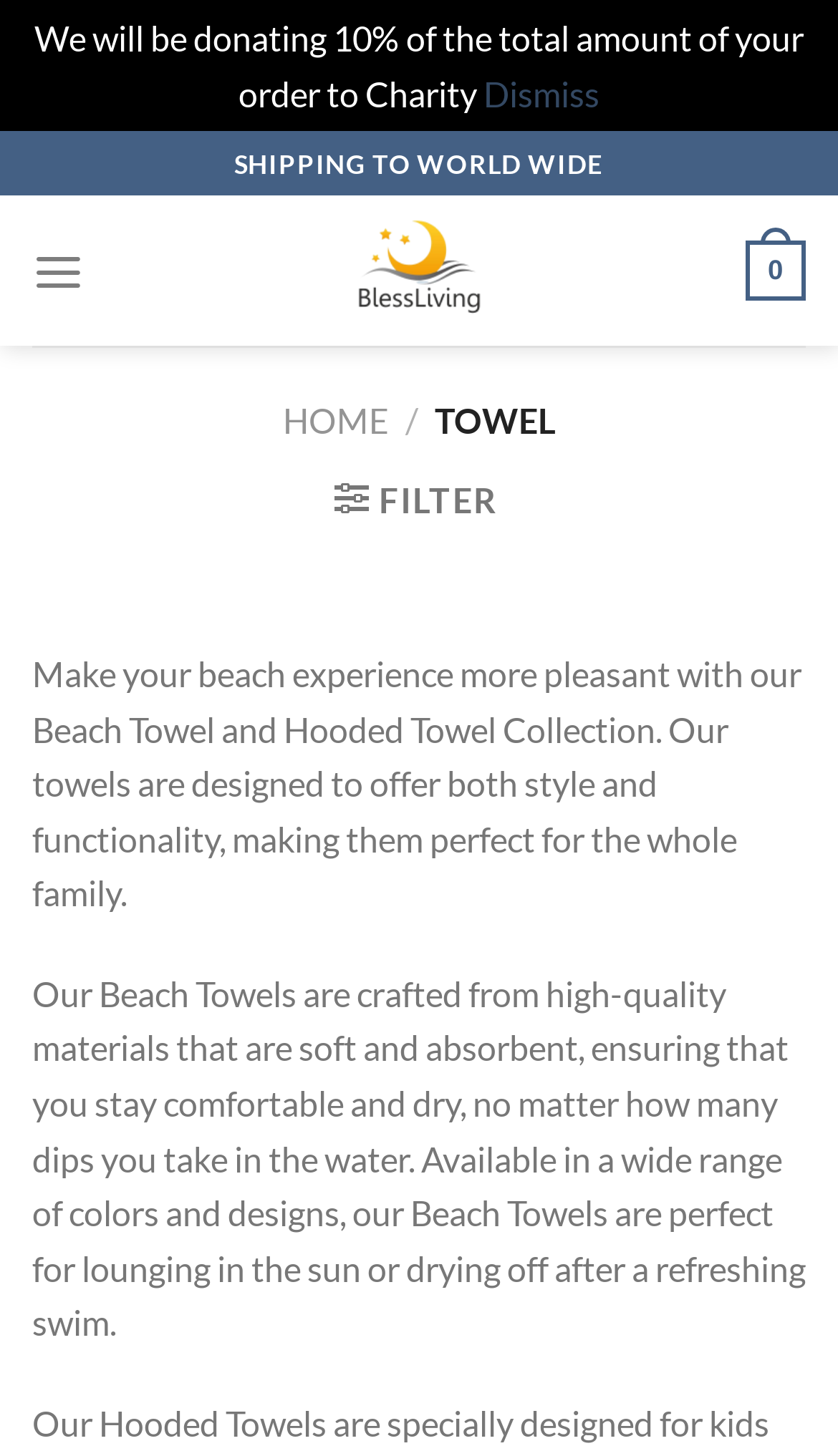Provide the bounding box coordinates for the specified HTML element described in this description: "Filter". The coordinates should be four float numbers ranging from 0 to 1, in the format [left, top, right, bottom].

[0.399, 0.329, 0.593, 0.358]